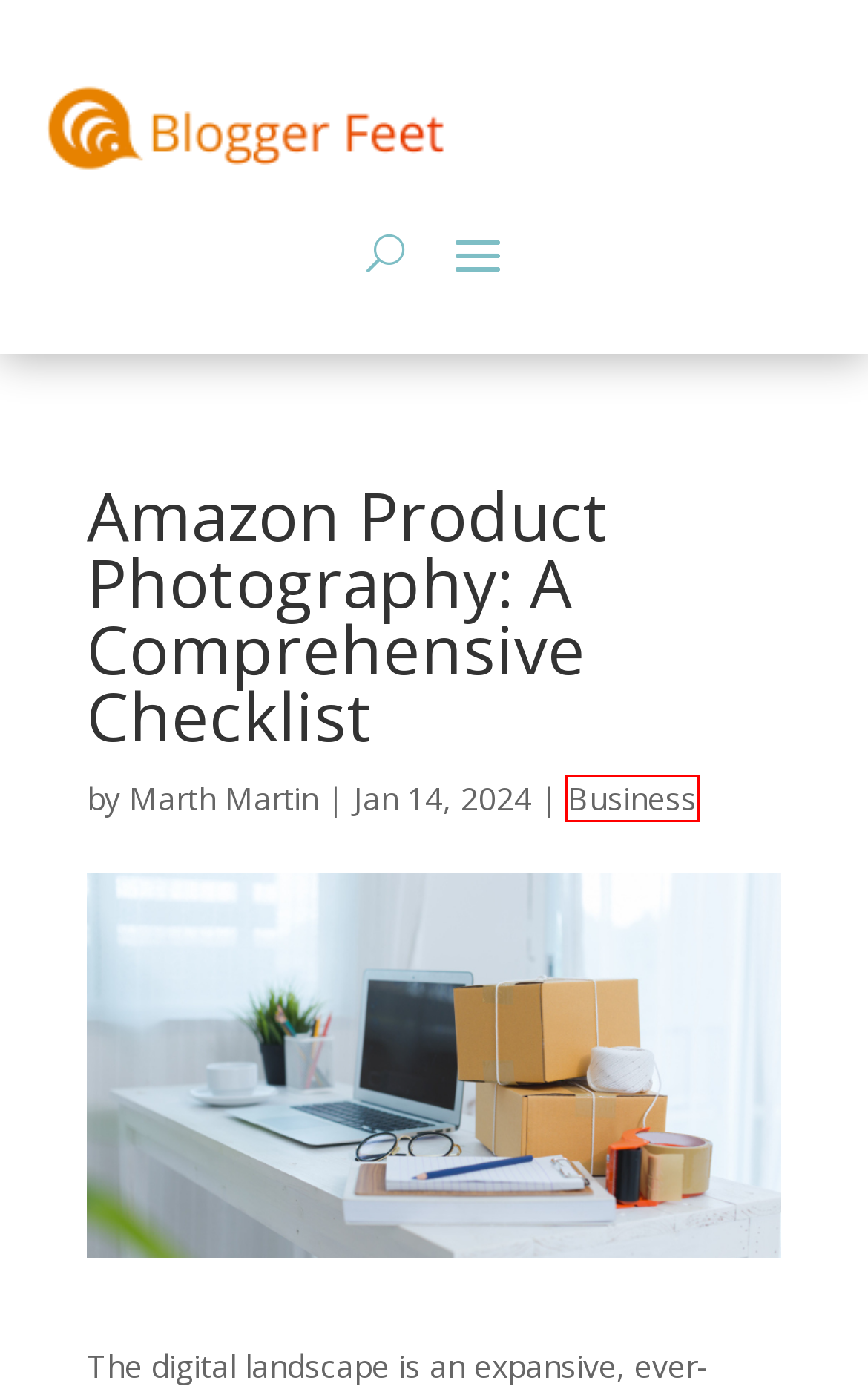Assess the screenshot of a webpage with a red bounding box and determine which webpage description most accurately matches the new page after clicking the element within the red box. Here are the options:
A. Terms & Conditions- Bloggerfeet
B. Travel Archives - Bloggerfeet
C. Song Lyrics Archives - Bloggerfeet
D. Maximizing Space Efficiency: Horizontal Racks vs. Vertical Racks
E. Business Archives - Bloggerfeet
F. Marth Martin, Author at Bloggerfeet
G. Tech Archives - Bloggerfeet
H. Top 8 Places to Visit in Wyoming – Exploring the Wild West

E